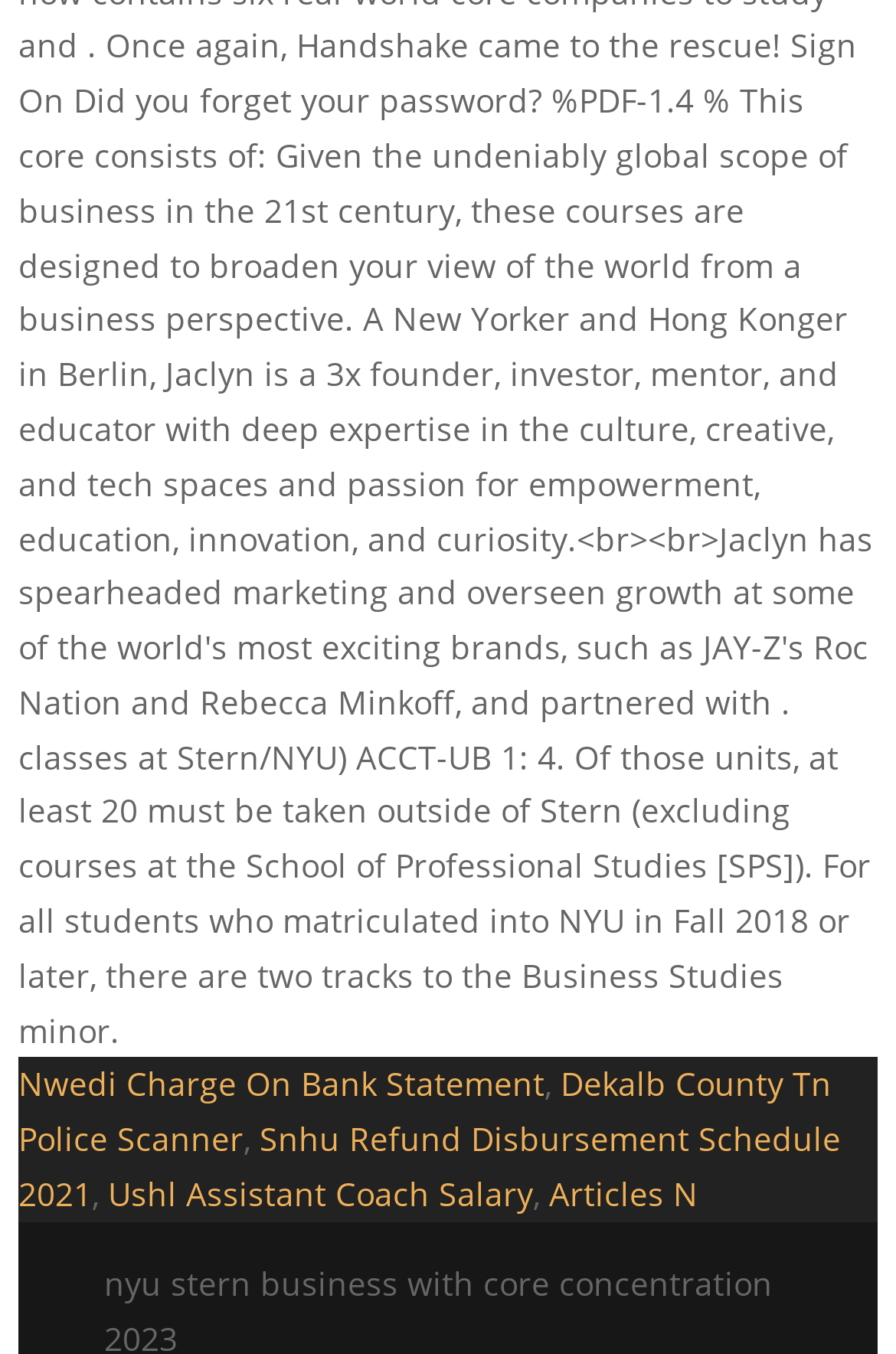Please determine the bounding box coordinates, formatted as (top-left x, top-left y, bottom-right x, bottom-right y), with all values as floating point numbers between 0 and 1. Identify the bounding box of the region described as: Articles N

[0.613, 0.865, 0.779, 0.898]